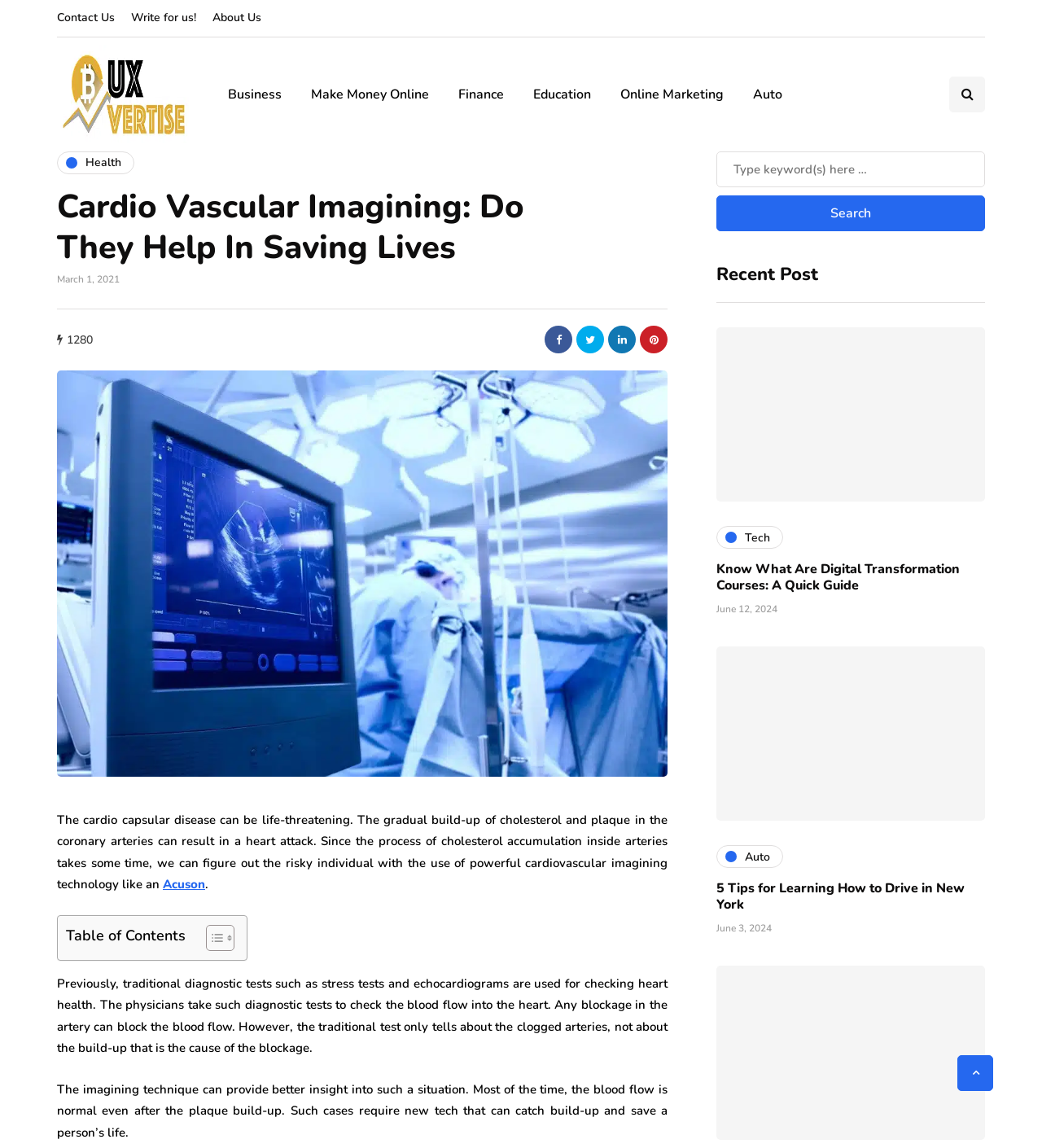What is the benefit of cardiovascular imagining technology over traditional tests?
Based on the screenshot, respond with a single word or phrase.

It shows build-up